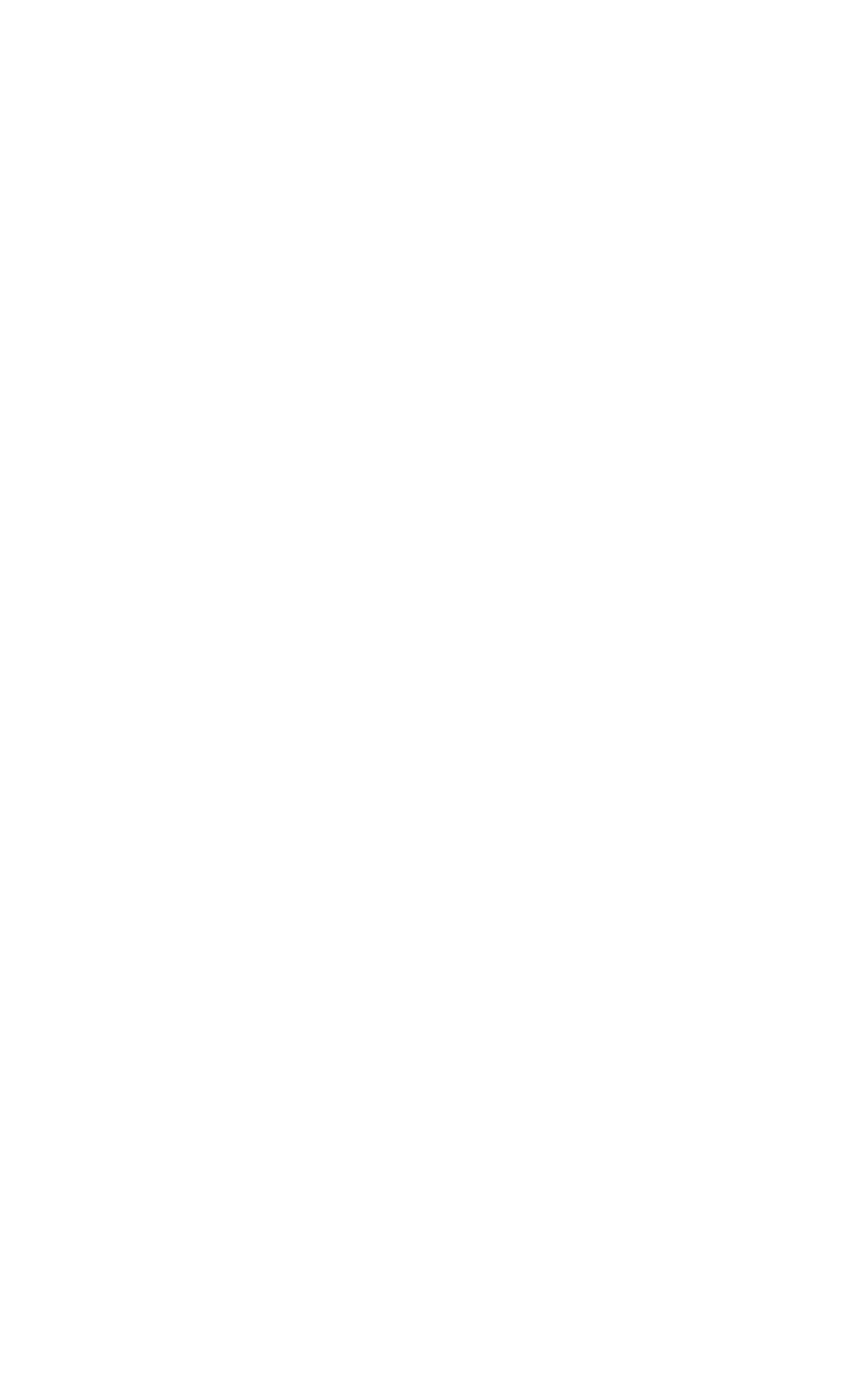Determine the bounding box coordinates of the element that should be clicked to execute the following command: "Go to 'Previous article'".

[0.256, 0.225, 0.457, 0.276]